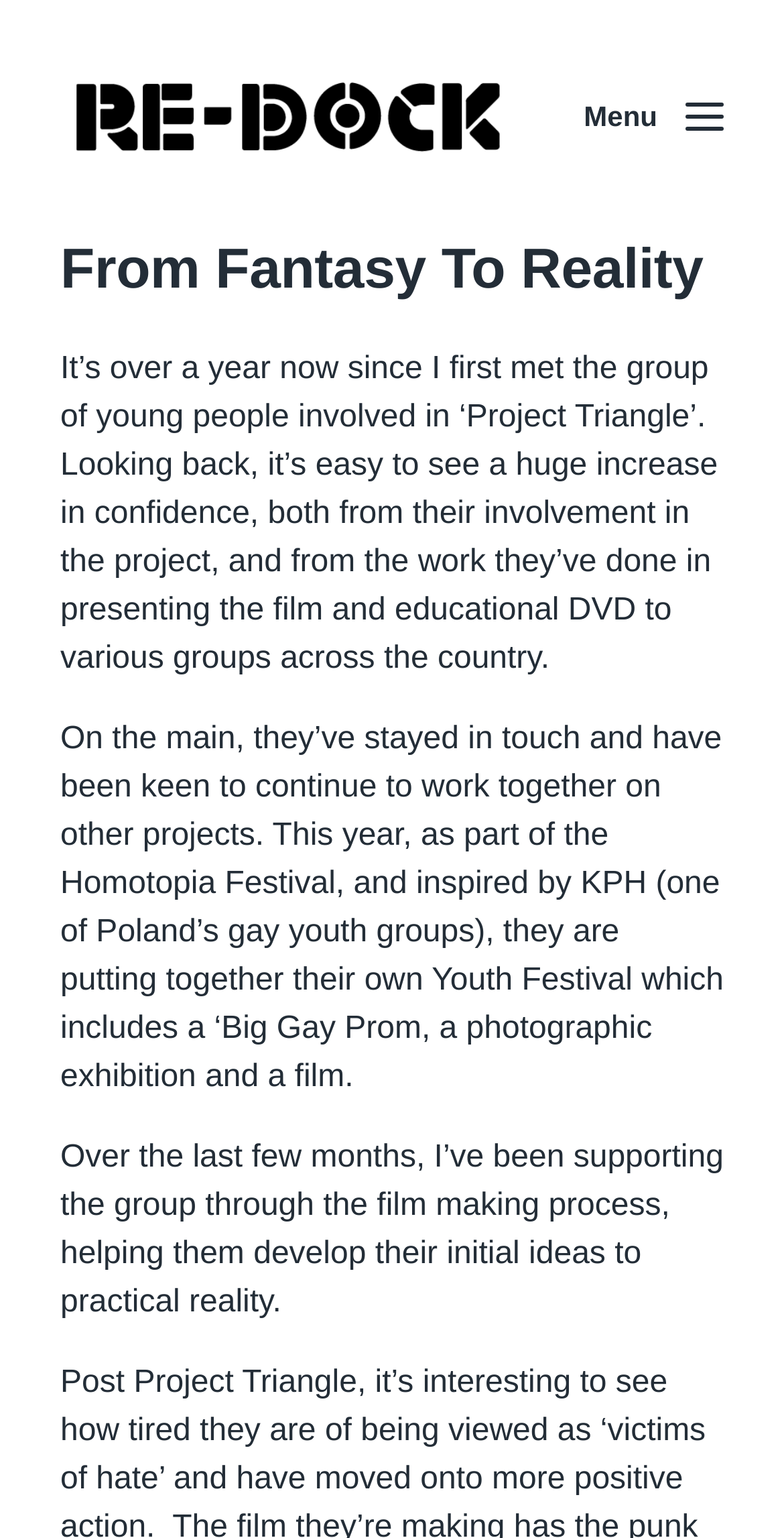What is the author supporting the group with?
Answer the question with a single word or phrase, referring to the image.

Film making process